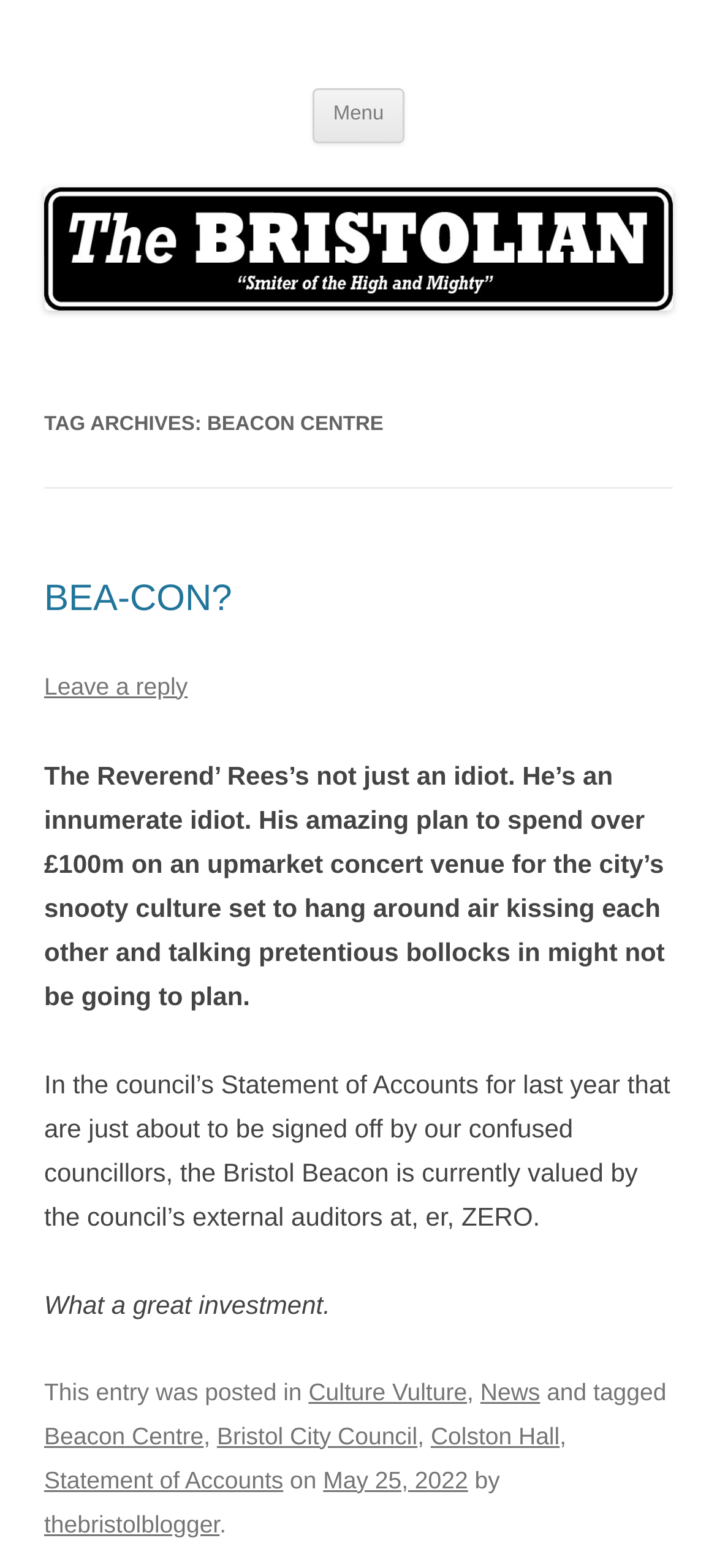Show the bounding box coordinates of the region that should be clicked to follow the instruction: "View 'Culture Vulture' category."

[0.43, 0.878, 0.651, 0.896]